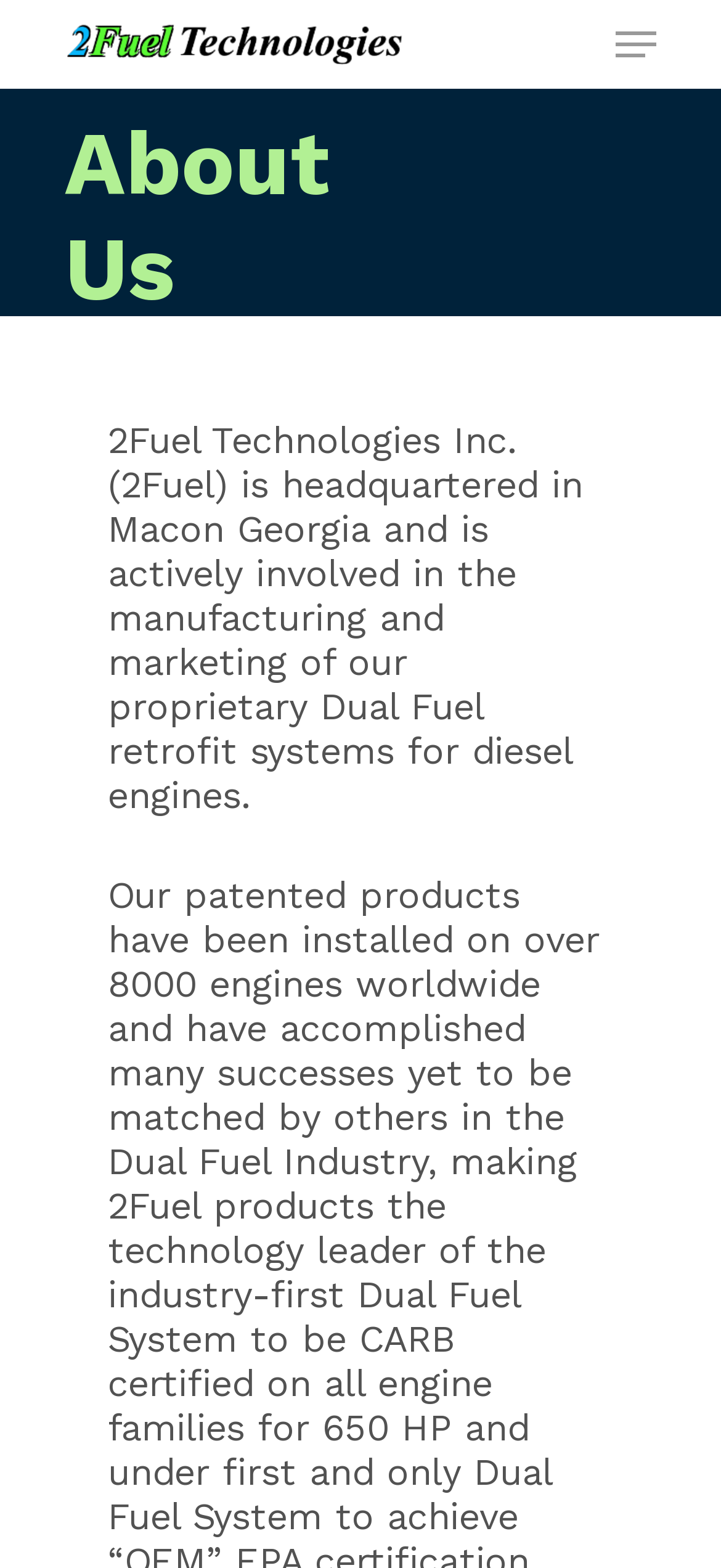Determine the bounding box coordinates for the HTML element described here: "Menu".

[0.854, 0.017, 0.91, 0.04]